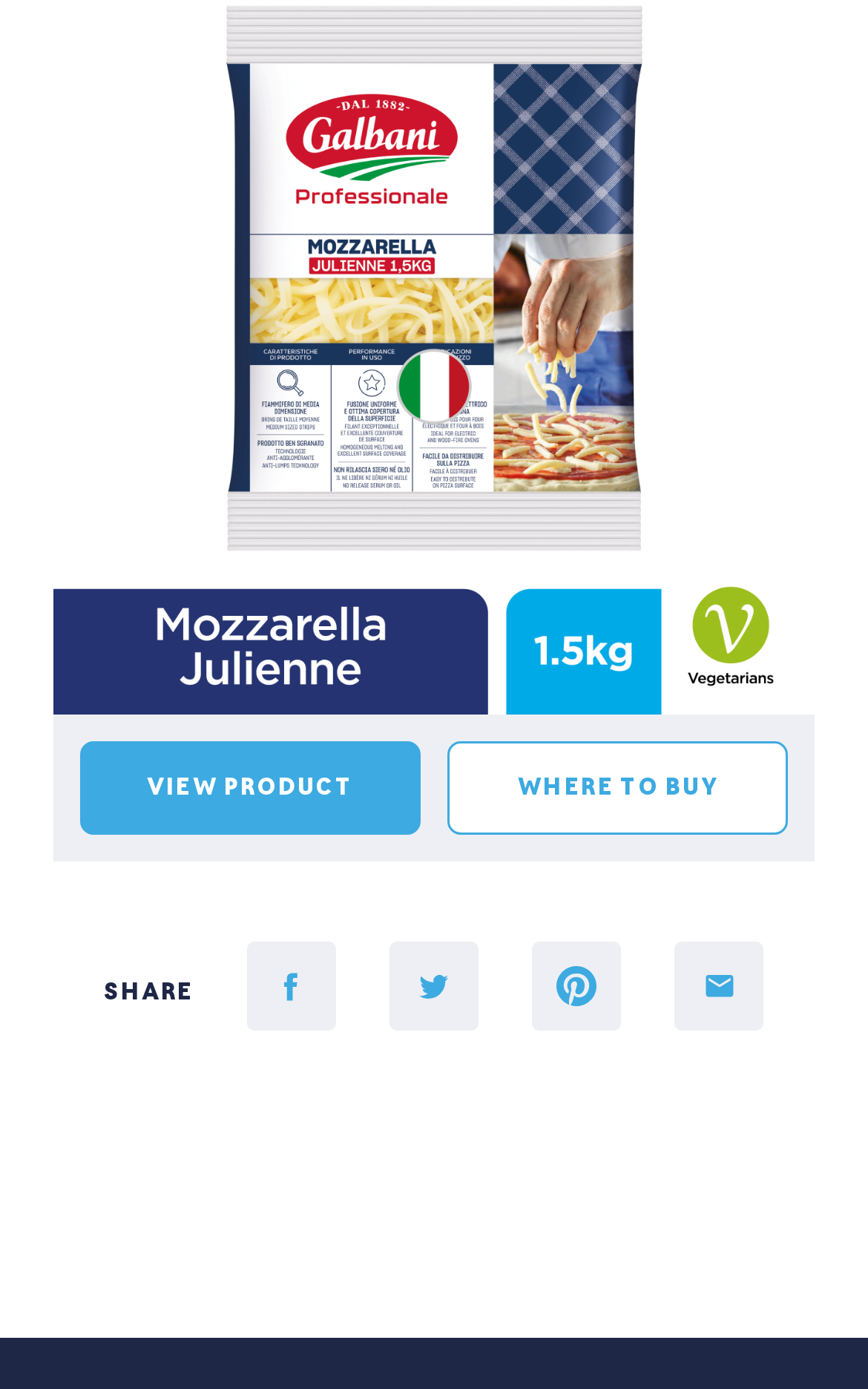How many social media links are there?
Using the details from the image, give an elaborate explanation to answer the question.

I counted the number of link elements with images as children, which are typically used for social media links. There are four such elements, with y-coordinates ranging from 0.659 to 0.771, indicating they are vertically aligned and likely to be social media links.